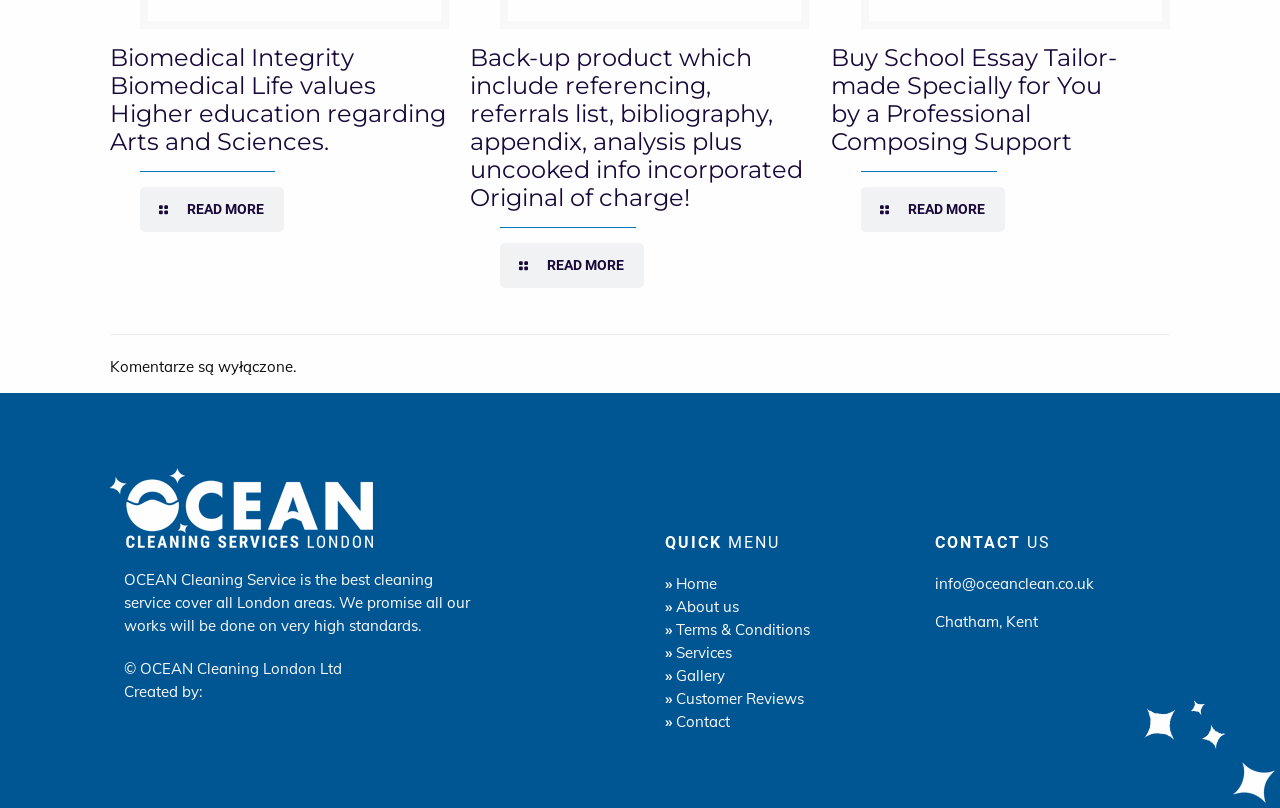Can you pinpoint the bounding box coordinates for the clickable element required for this instruction: "Explore Back-up products"? The coordinates should be four float numbers between 0 and 1, i.e., [left, top, right, bottom].

[0.391, 0.301, 0.503, 0.356]